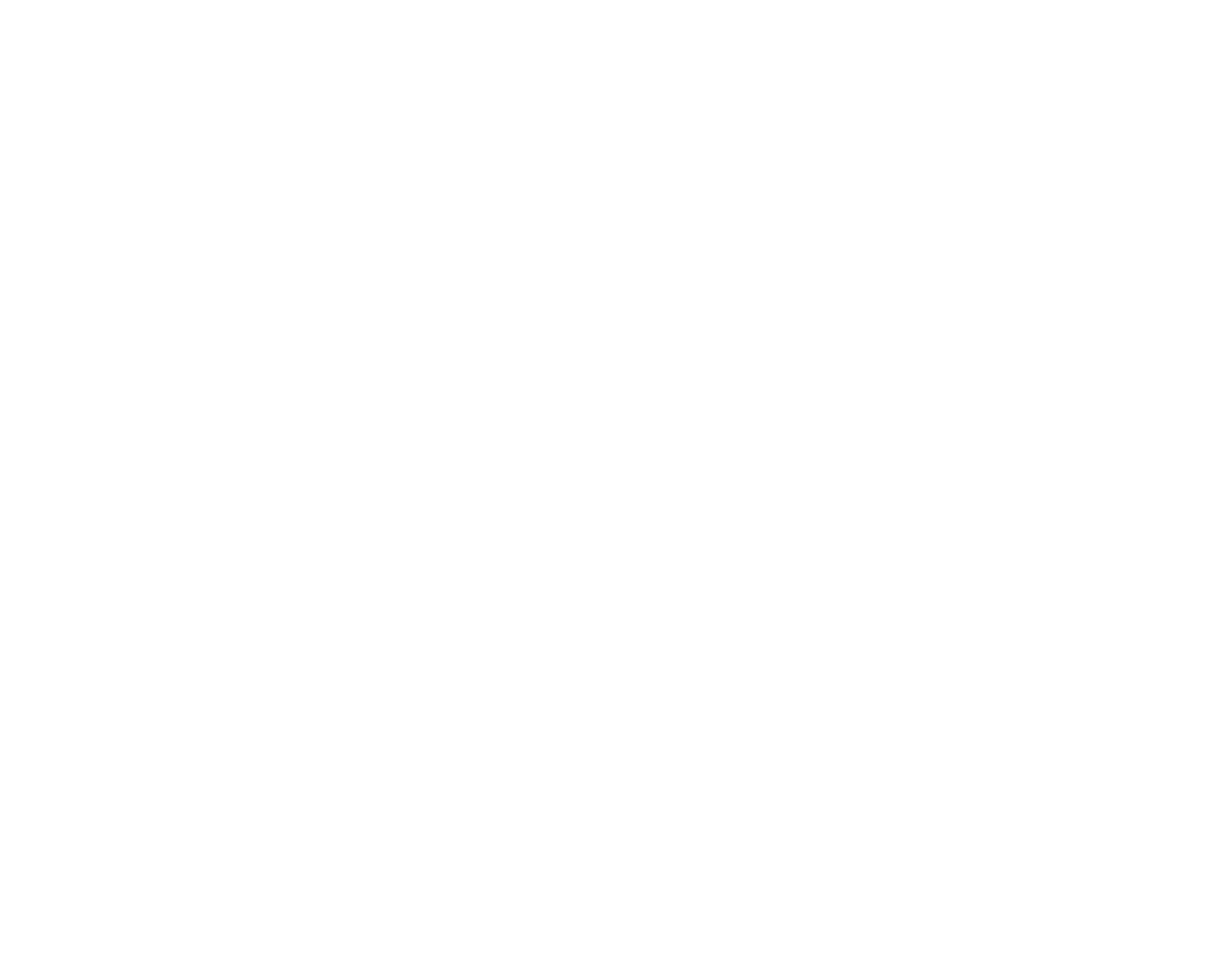Please specify the bounding box coordinates of the region to click in order to perform the following instruction: "Call the phone number".

[0.175, 0.655, 0.475, 0.697]